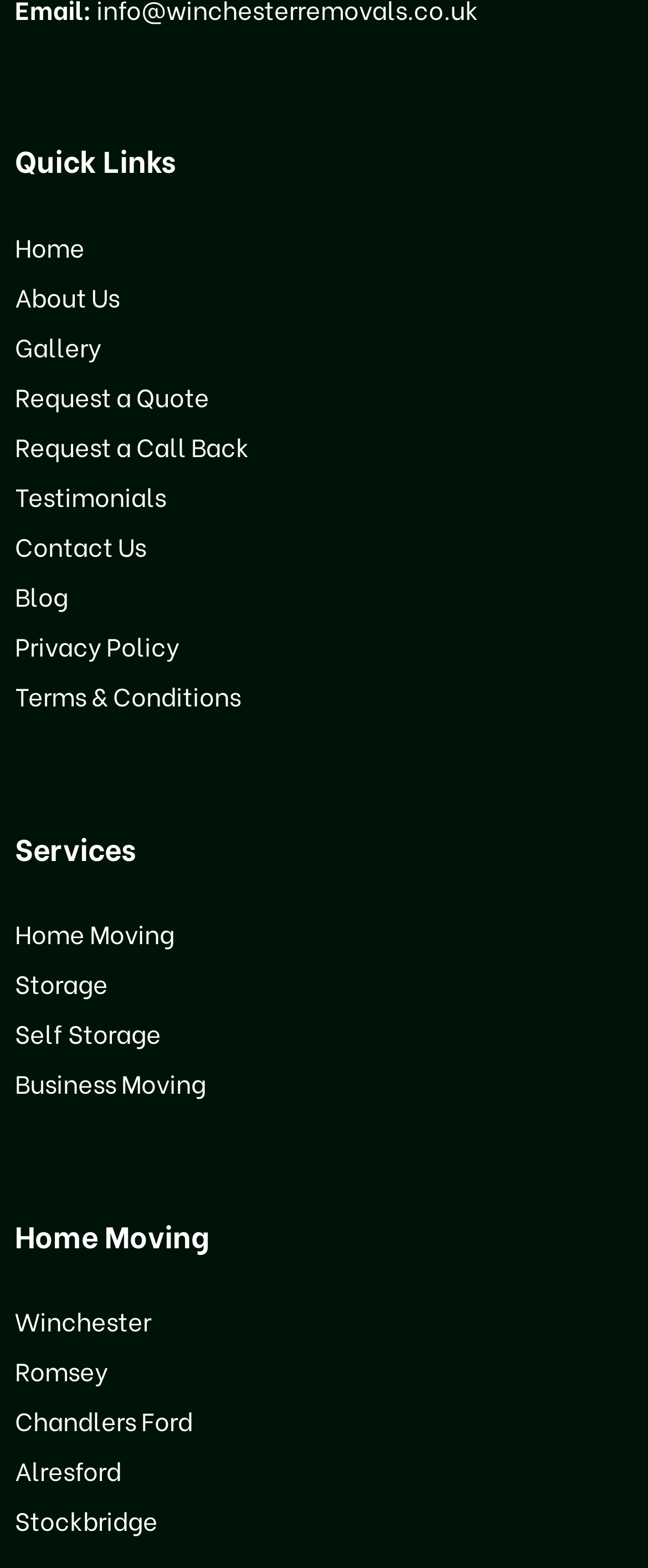What is the first link under 'Quick Links'?
Using the image, provide a concise answer in one word or a short phrase.

Home